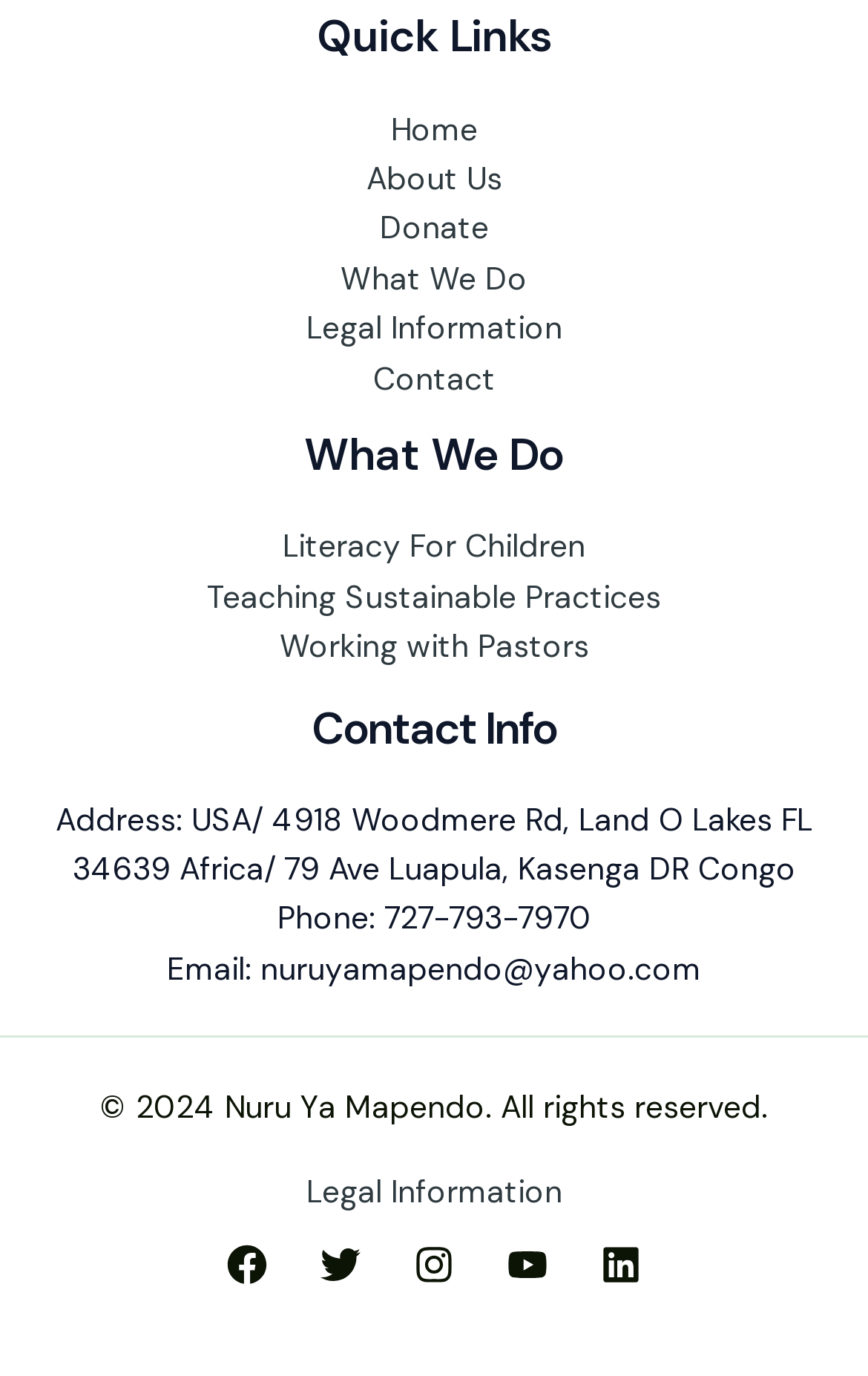What are the social media platforms linked on the webpage?
Please provide a comprehensive answer based on the visual information in the image.

I found the social media links by looking at the bottom of the webpage, where there are icons and links to various social media platforms.